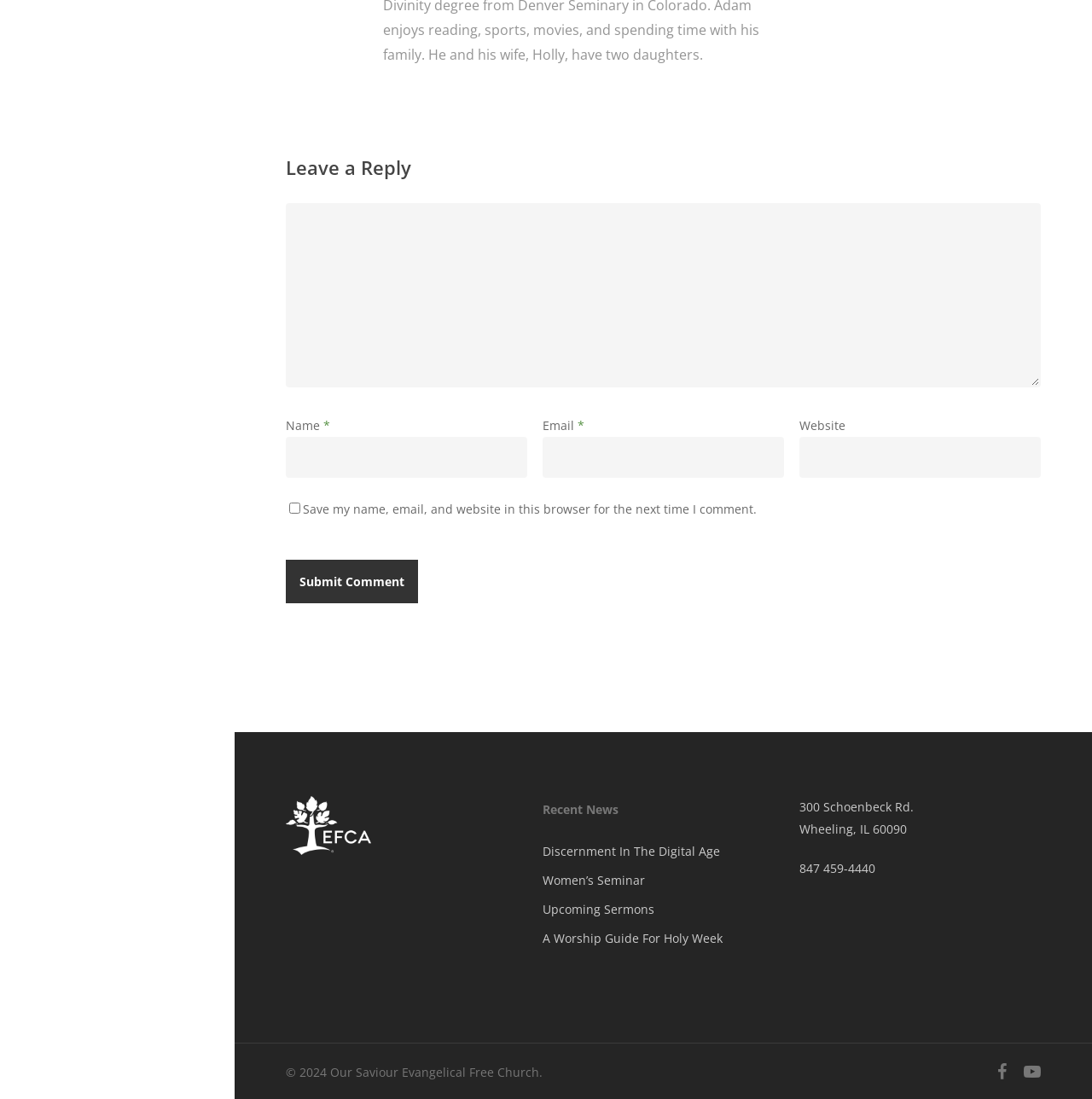What is the purpose of the checkbox?
With the help of the image, please provide a detailed response to the question.

The checkbox is located below the comment form and is labeled 'Save my name, email, and website in this browser for the next time I comment.' This suggests that its purpose is to save the user's comment information for future use.